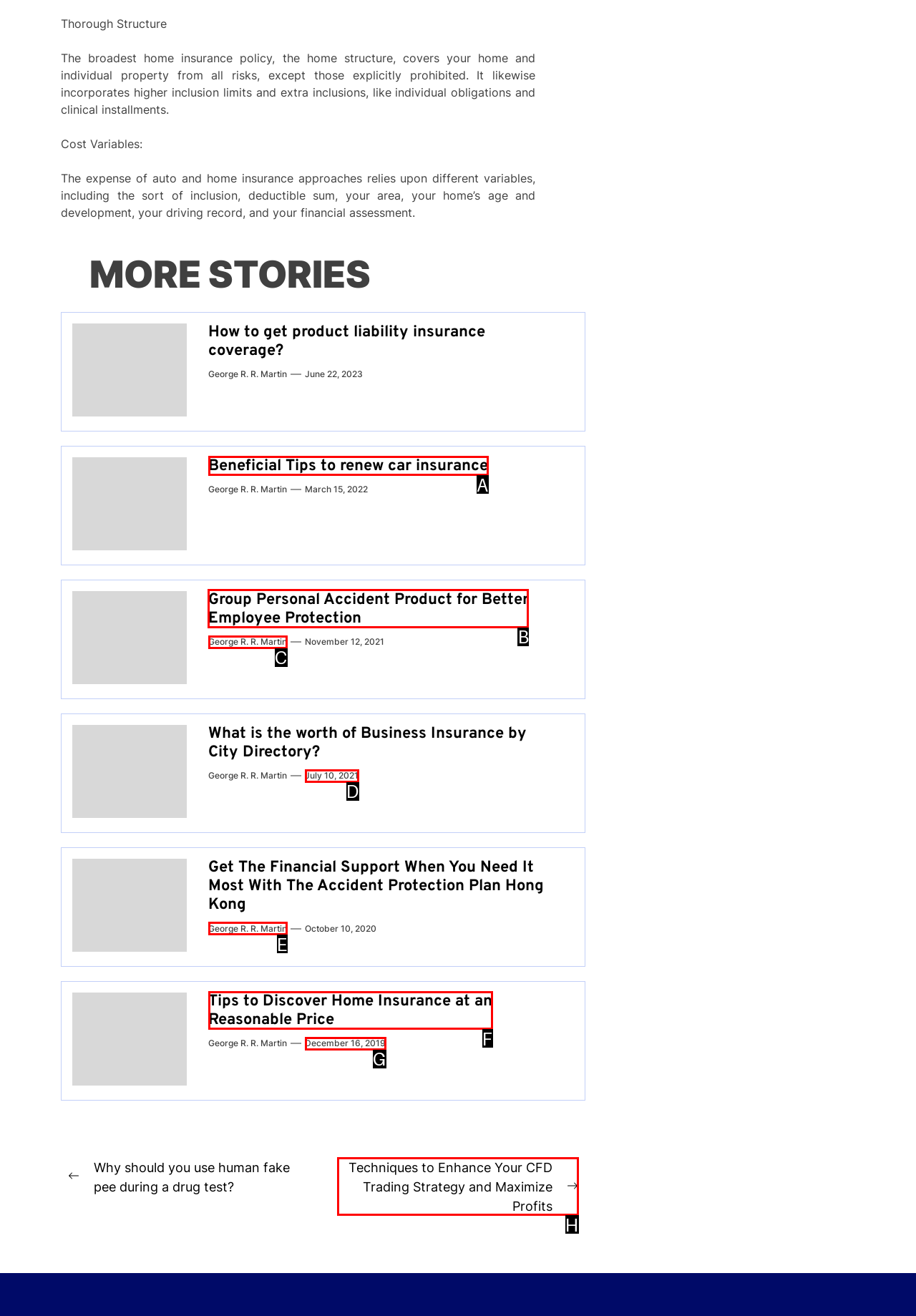Identify the correct HTML element to click to accomplish this task: Click the 'CONTACT US' link
Respond with the letter corresponding to the correct choice.

None